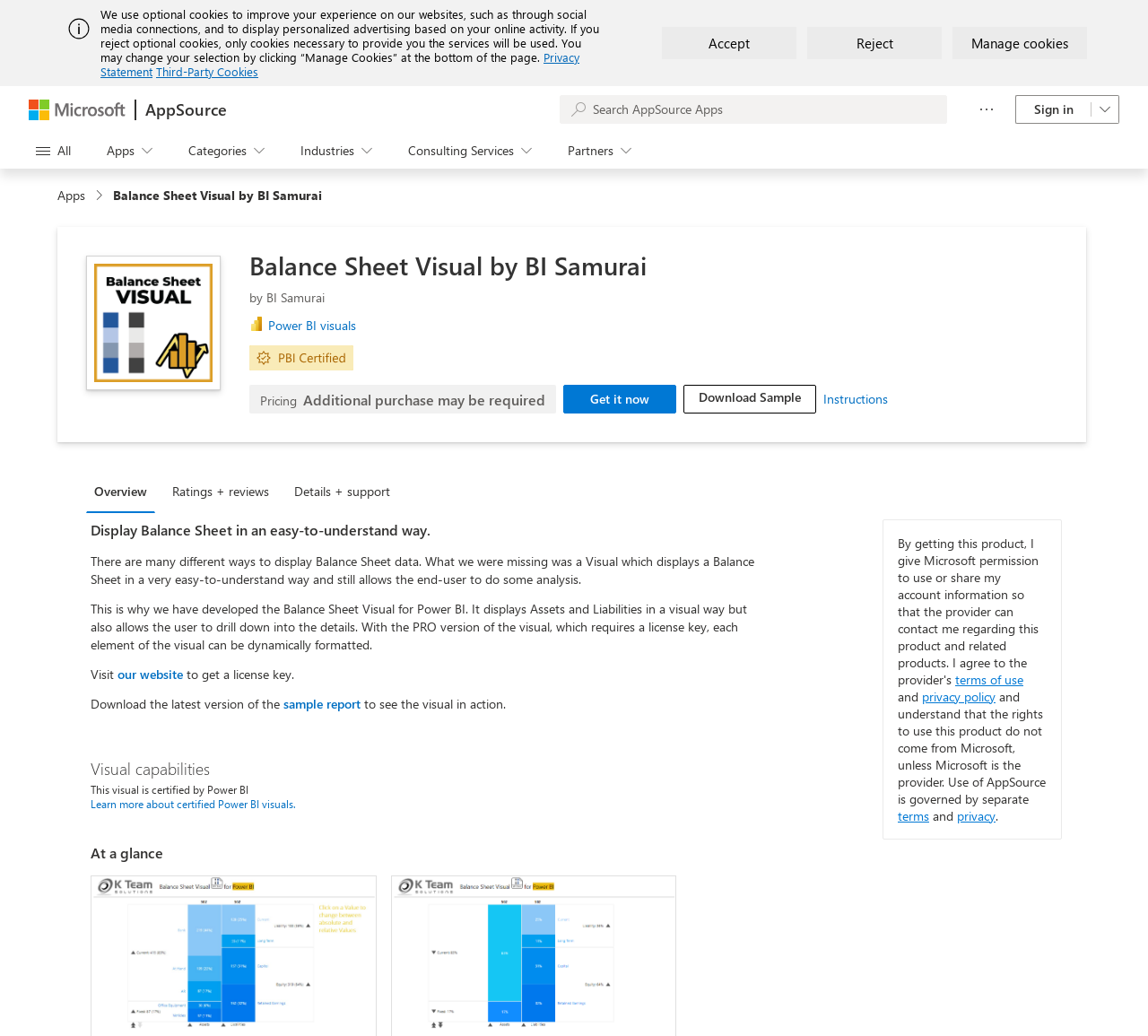Please locate and retrieve the main header text of the webpage.

Balance Sheet Visual by BI Samurai